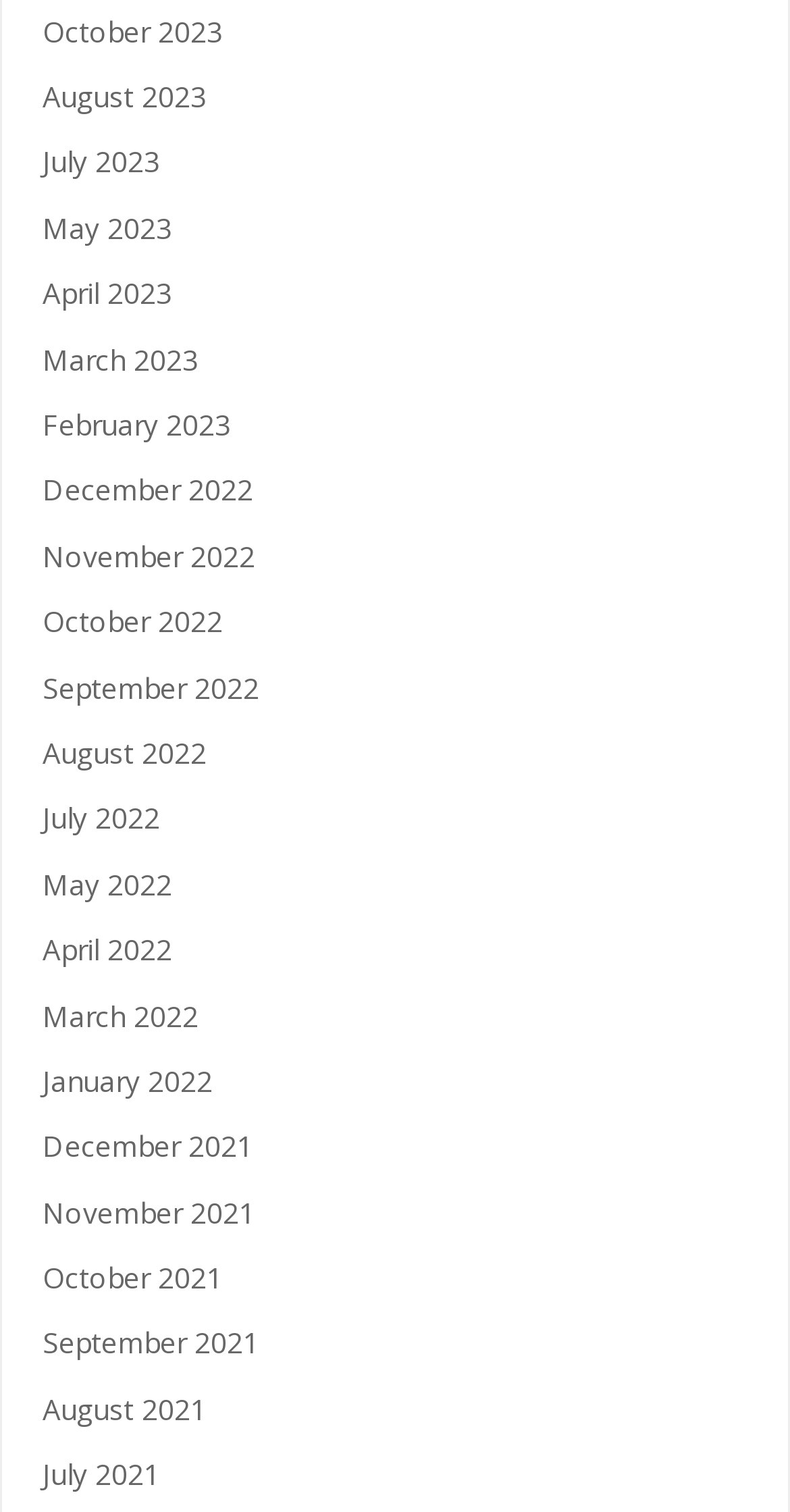How many months are listed in 2022?
Based on the content of the image, thoroughly explain and answer the question.

I counted the number of links with '2022' in their text and found that there are 12 months listed in 2022, from January to December.